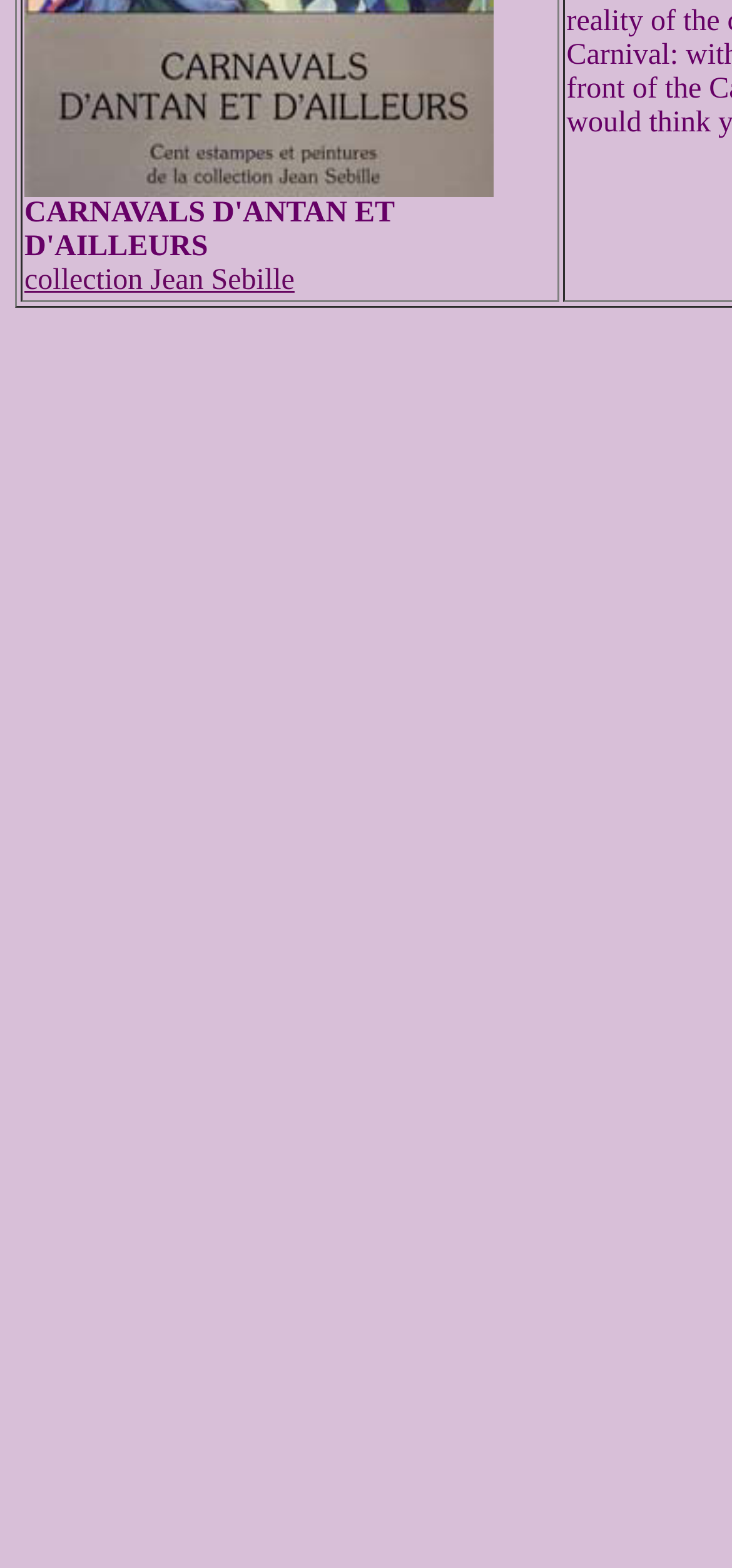Please find the bounding box for the UI component described as follows: "collection Jean Sebille".

[0.033, 0.85, 0.402, 0.871]